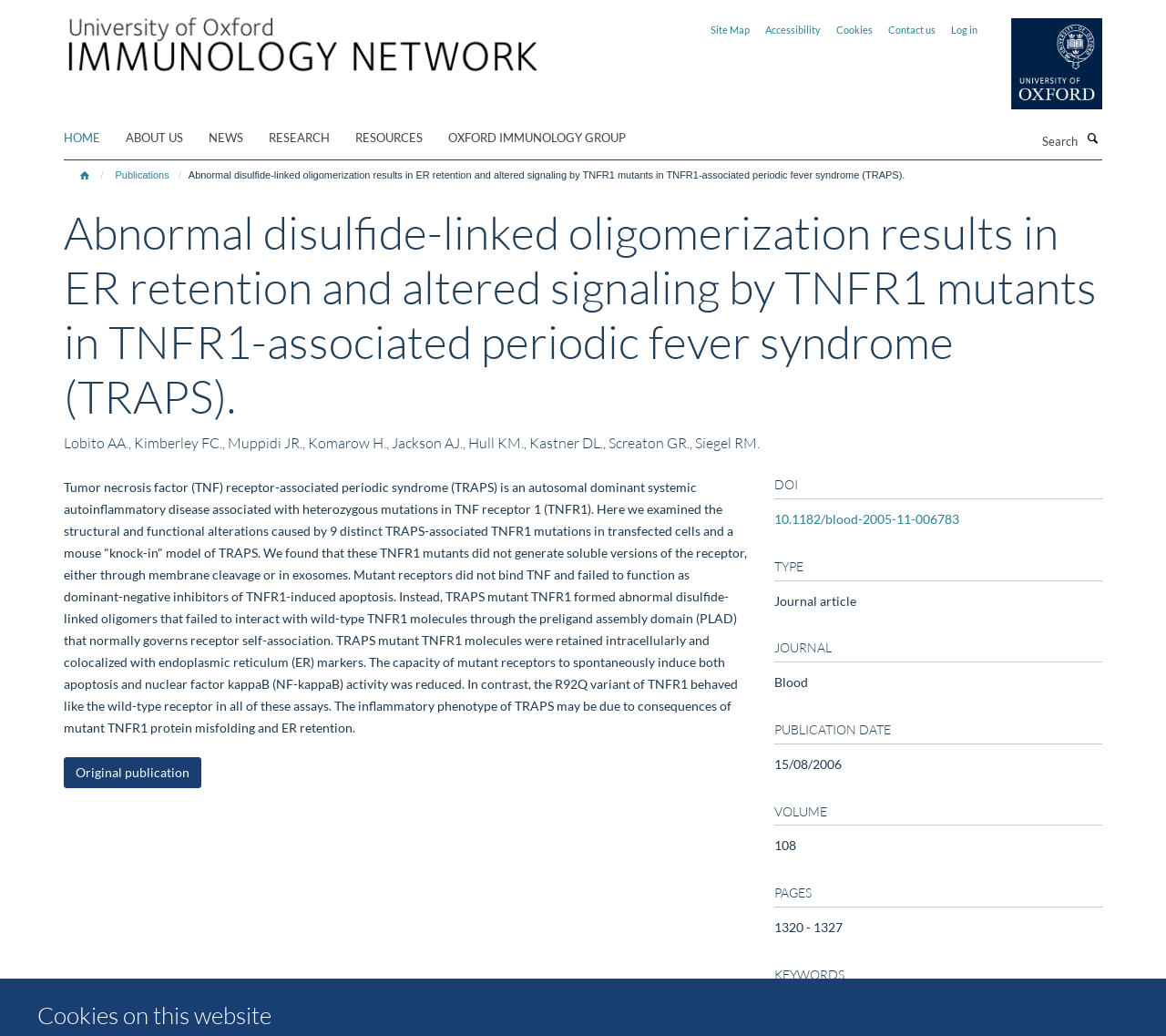Please extract the primary headline from the webpage.

Abnormal disulfide-linked oligomerization results in ER retention and altered signaling by TNFR1 mutants in TNFR1-associated periodic fever syndrome (TRAPS).